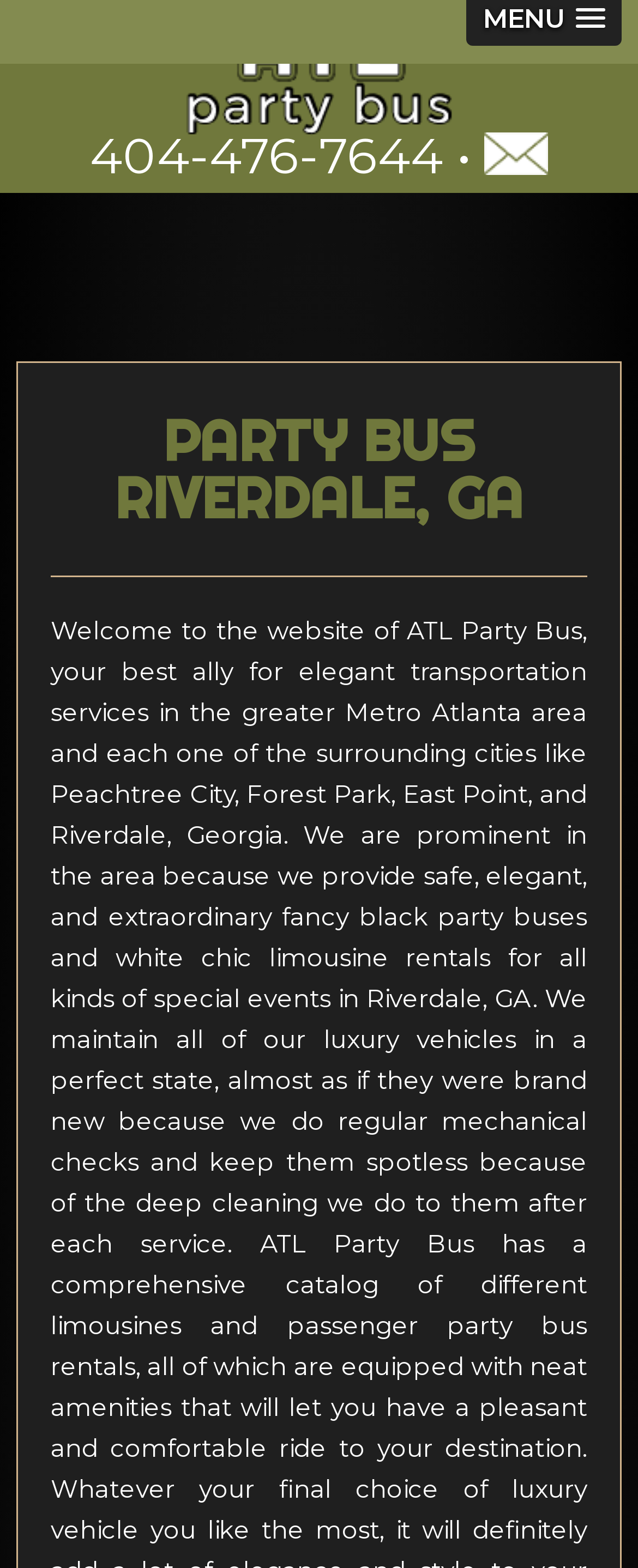What type of service is offered?
Could you give a comprehensive explanation in response to this question?

Based on the webpage structure and content, it appears that the service offered is related to party bus rentals, as indicated by the heading 'PARTY BUS RIVERDALE, GA' and the presence of a phone number and links.